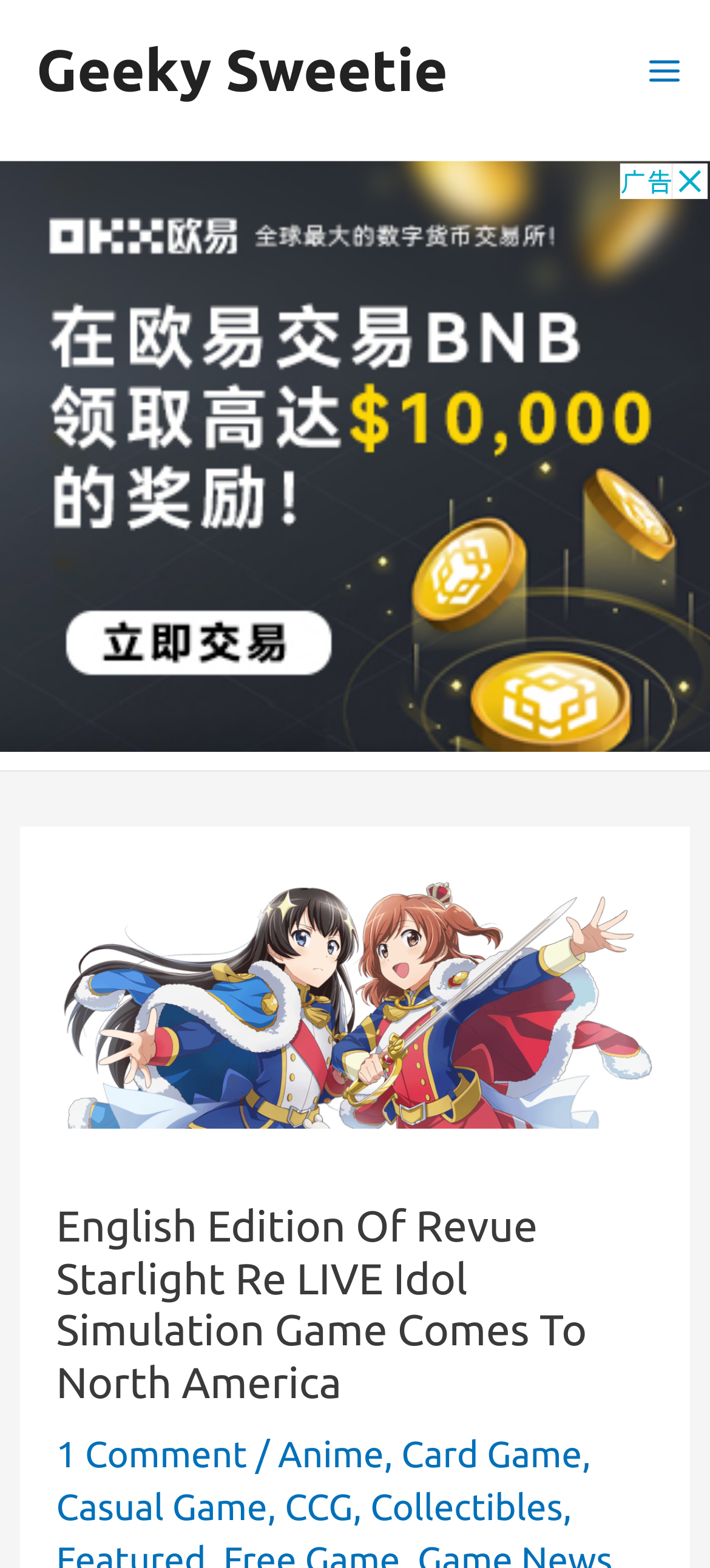What is the number of comments on the article?
Use the image to give a comprehensive and detailed response to the question.

I found a link with the text '1 Comment' which suggests that there is only one comment on the article.